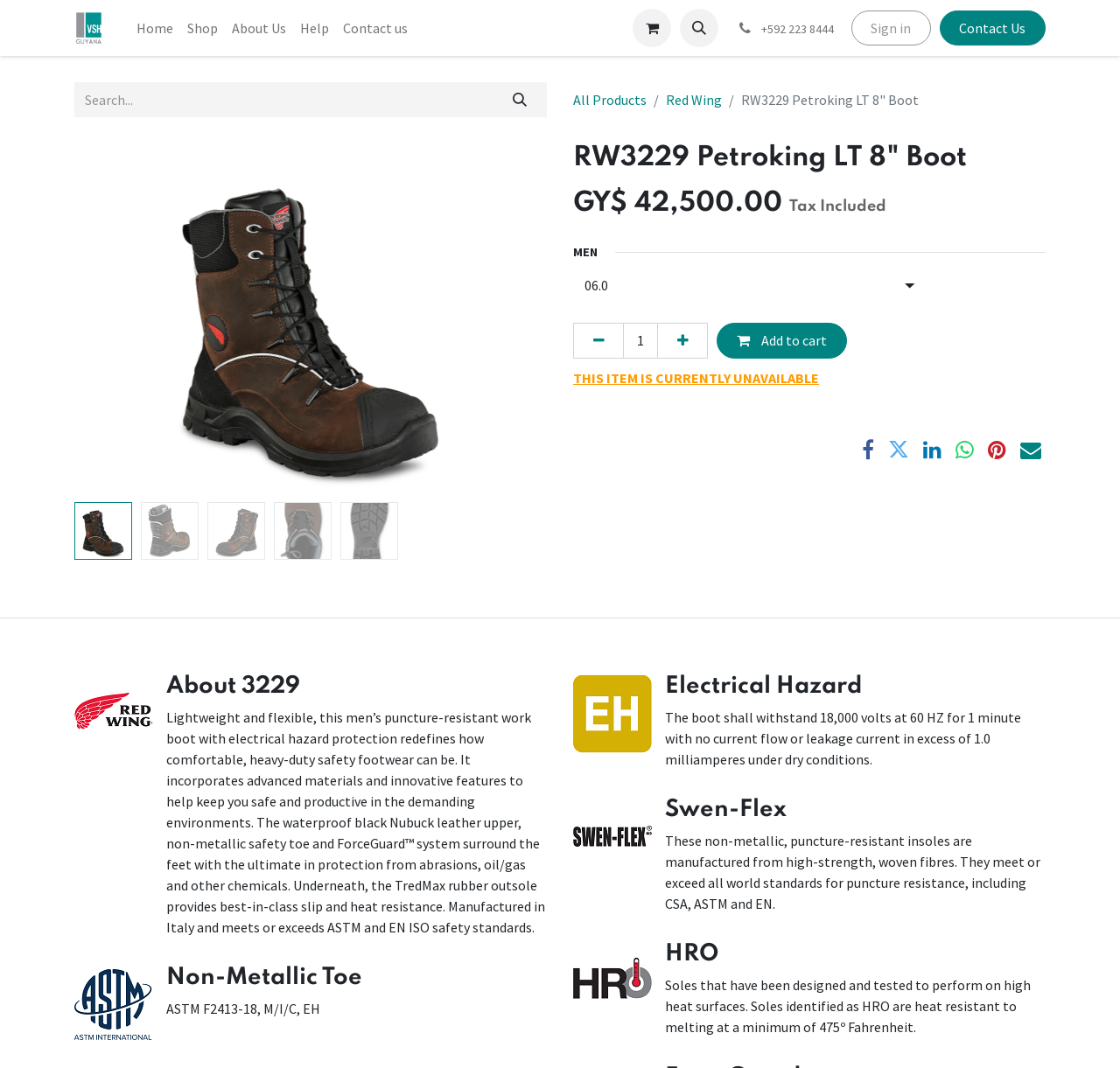What is the material of the boot's upper part?
Can you provide a detailed and comprehensive answer to the question?

I found the answer by reading the description of the boot which mentions that the upper part is made of waterproof black Nubuck leather.